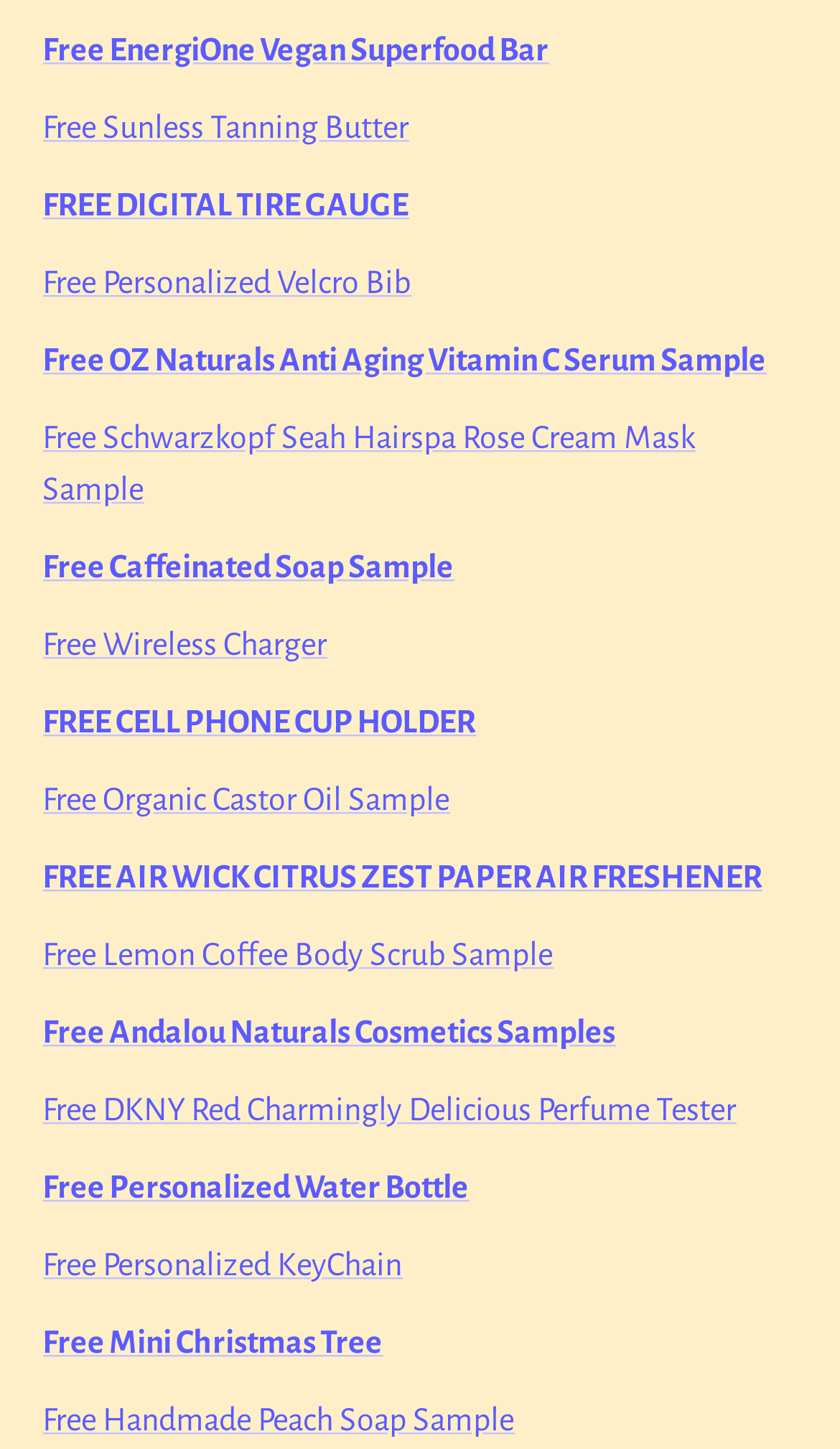Locate the bounding box of the user interface element based on this description: "Free Personalized KeyChain".

[0.05, 0.86, 0.478, 0.884]